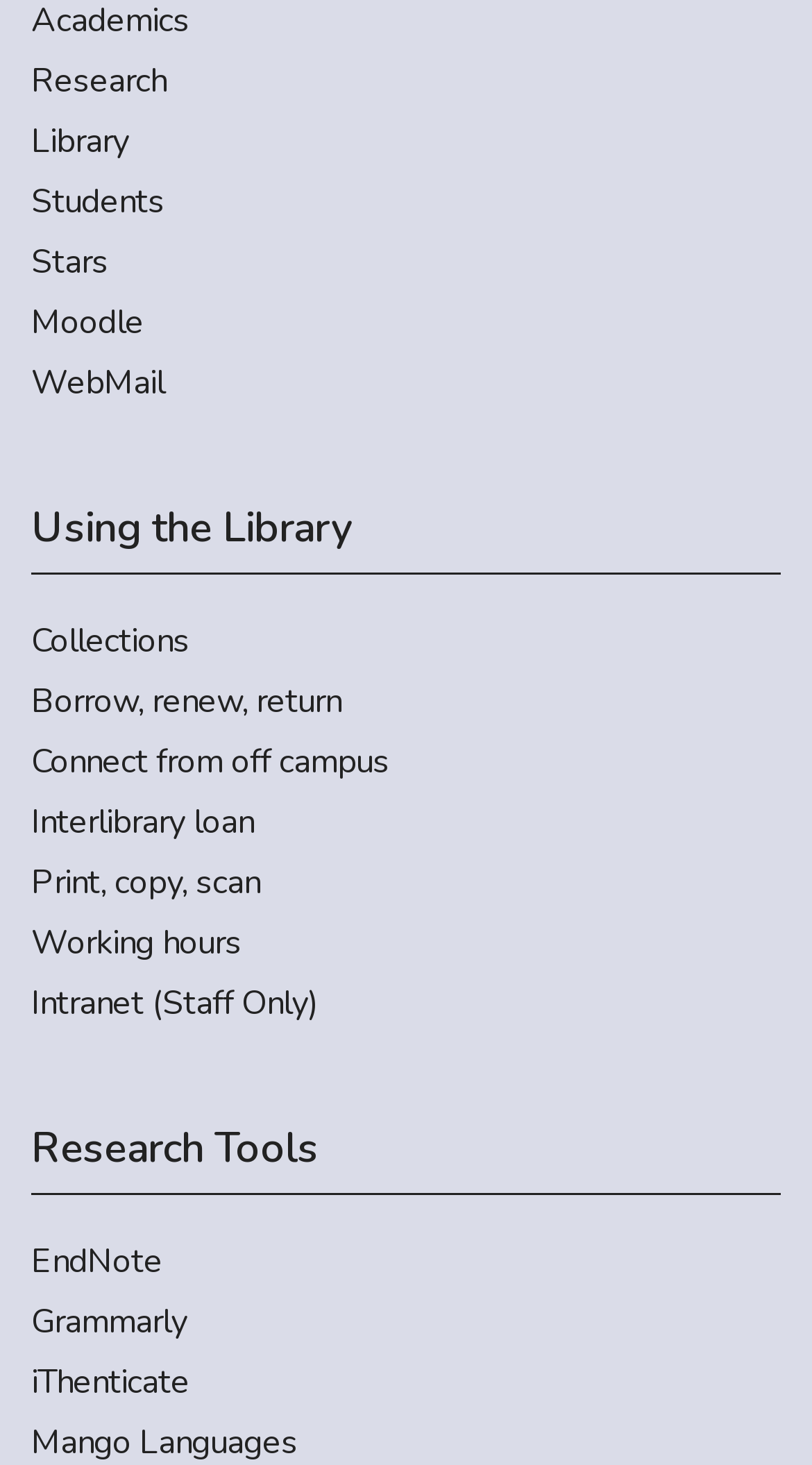Reply to the question with a single word or phrase:
How many links are related to library services?

7